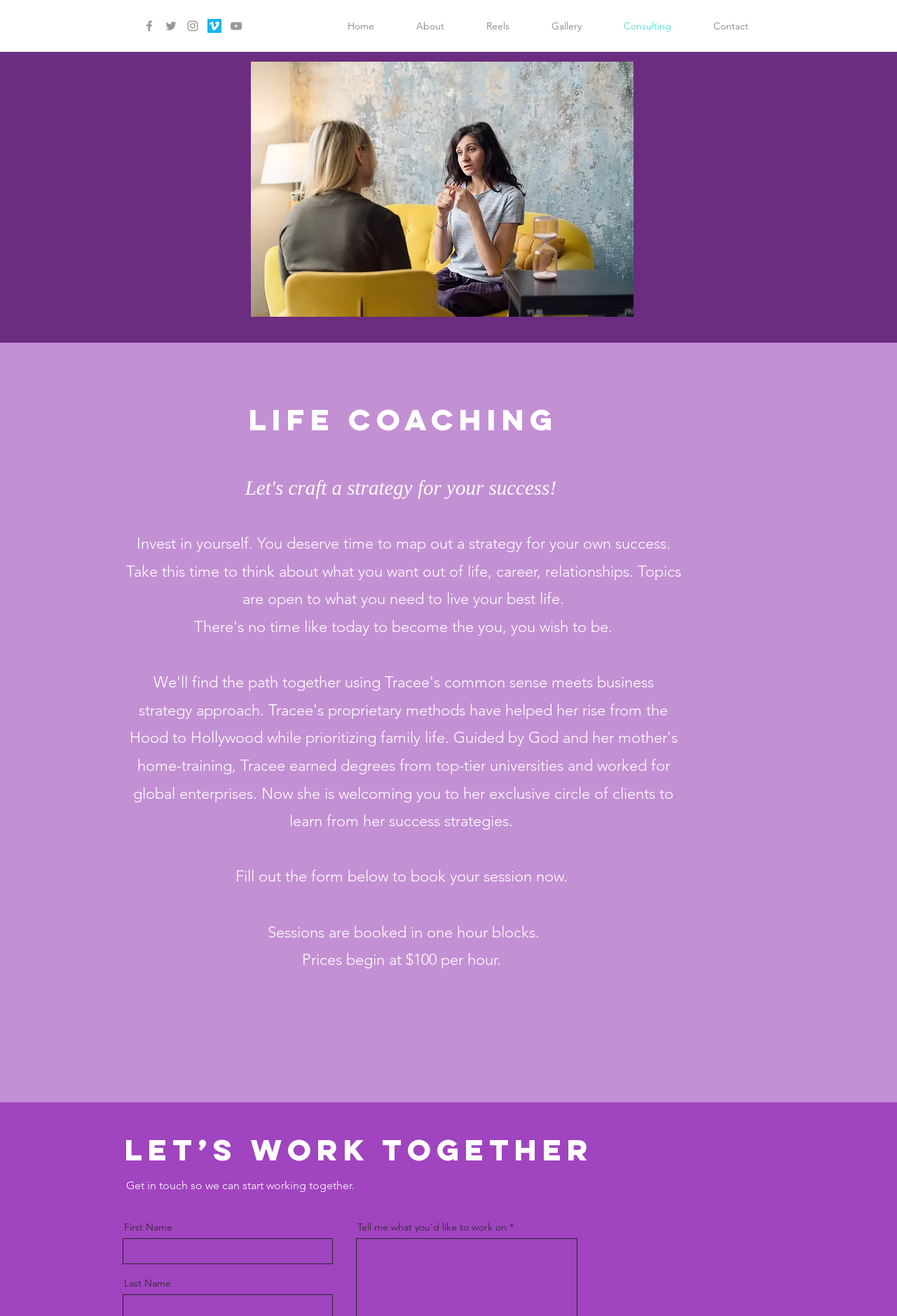Please identify the bounding box coordinates of the area I need to click to accomplish the following instruction: "View the article about Marissa Moss's graphic memoir".

None